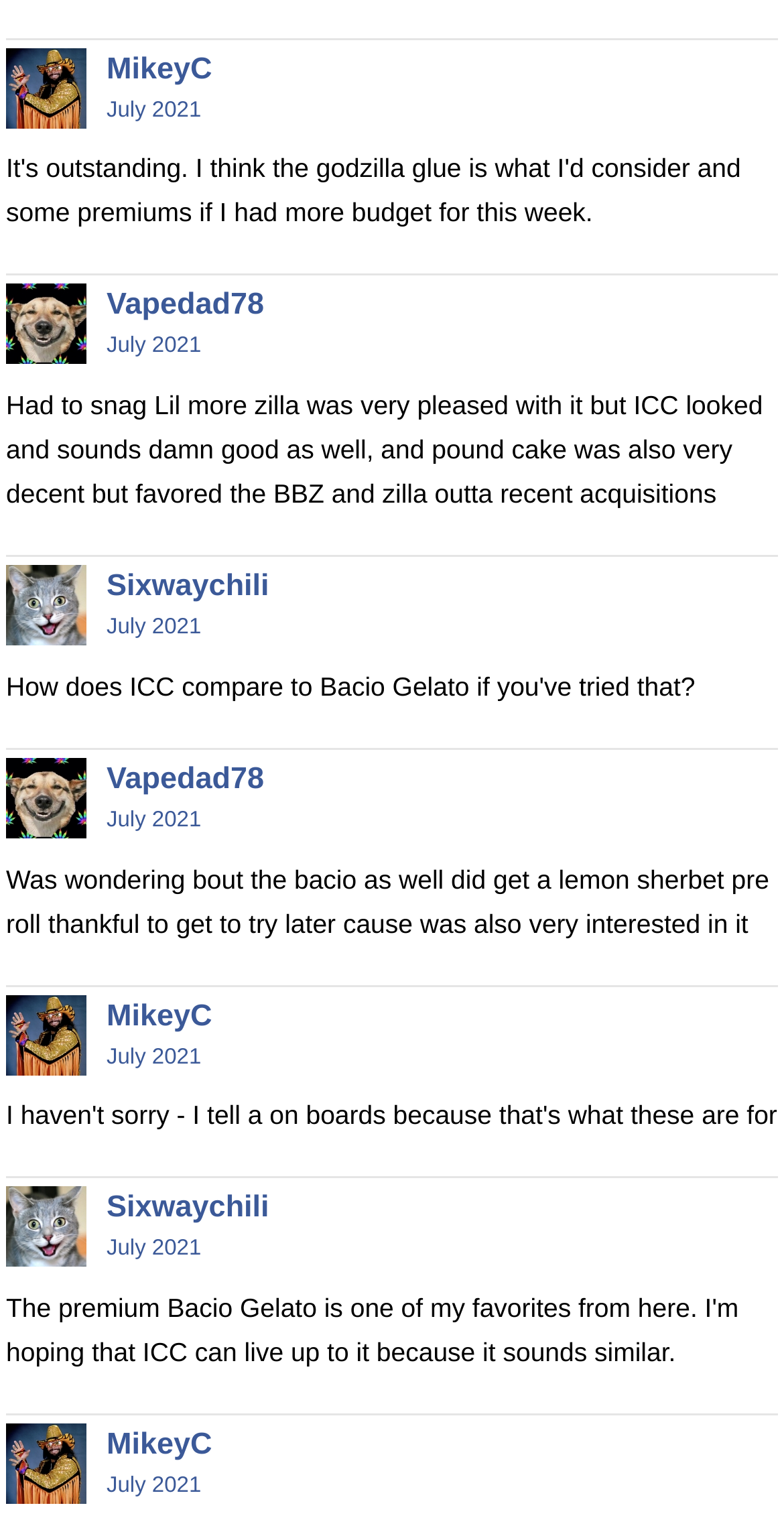Please identify the bounding box coordinates of the element's region that should be clicked to execute the following instruction: "View Sixwaychili's profile". The bounding box coordinates must be four float numbers between 0 and 1, i.e., [left, top, right, bottom].

[0.008, 0.346, 0.11, 0.398]